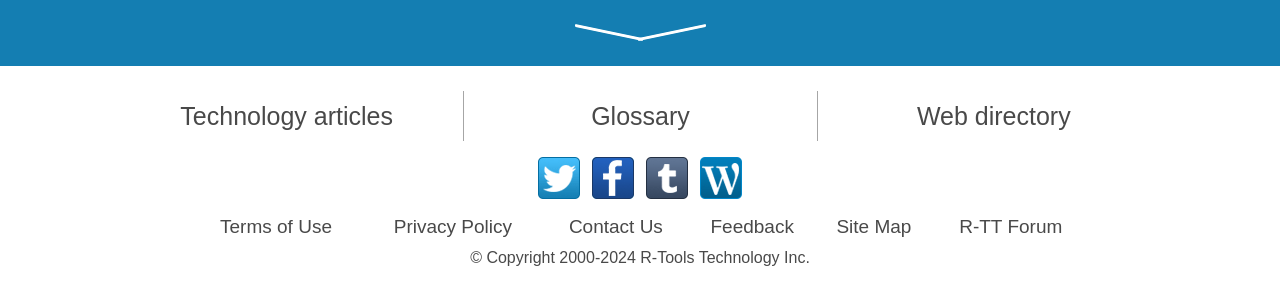Please respond in a single word or phrase: 
What is the purpose of the link 'Emergency File Recovery Using R-Studio Emergency'?

Emergency file recovery